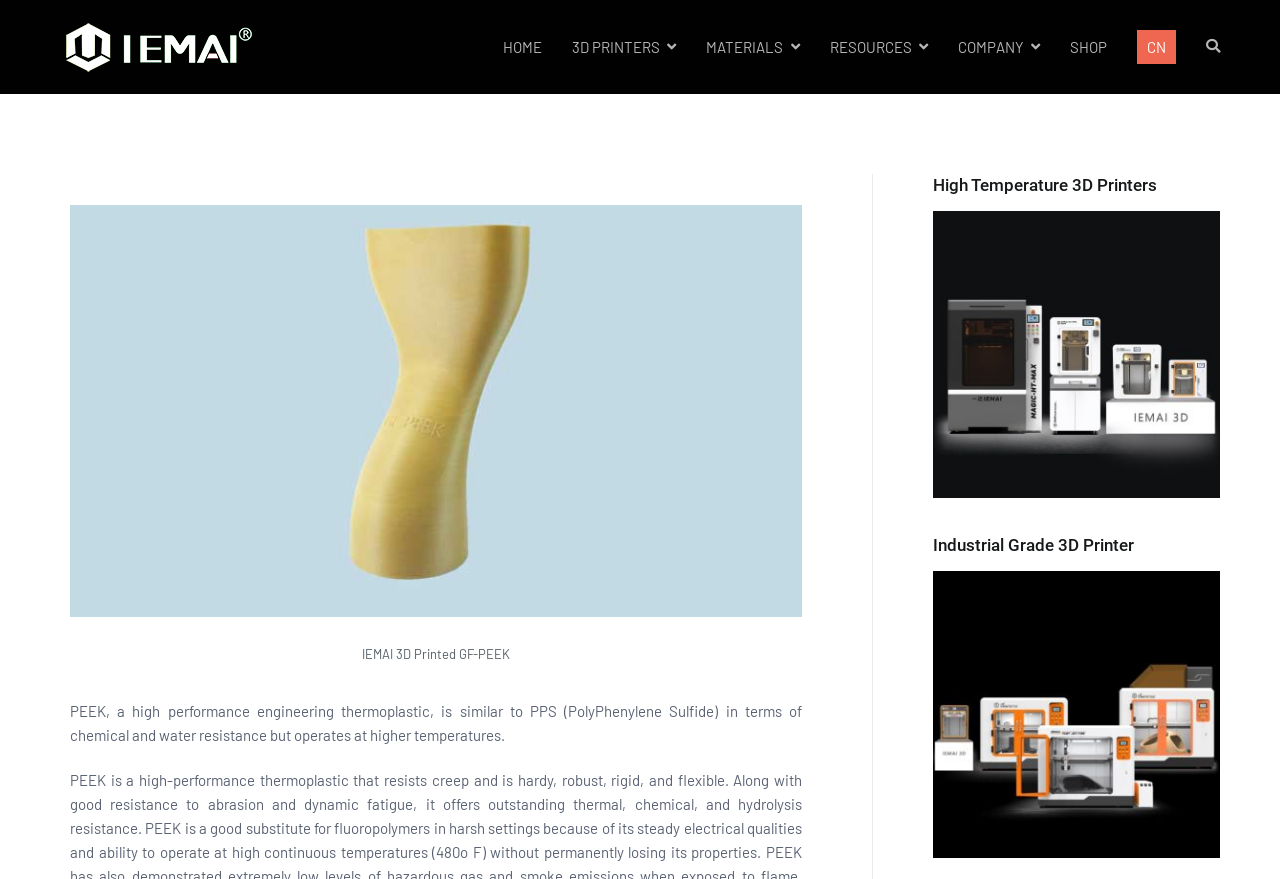Show the bounding box coordinates of the region that should be clicked to follow the instruction: "go to HOME page."

[0.393, 0.04, 0.424, 0.067]